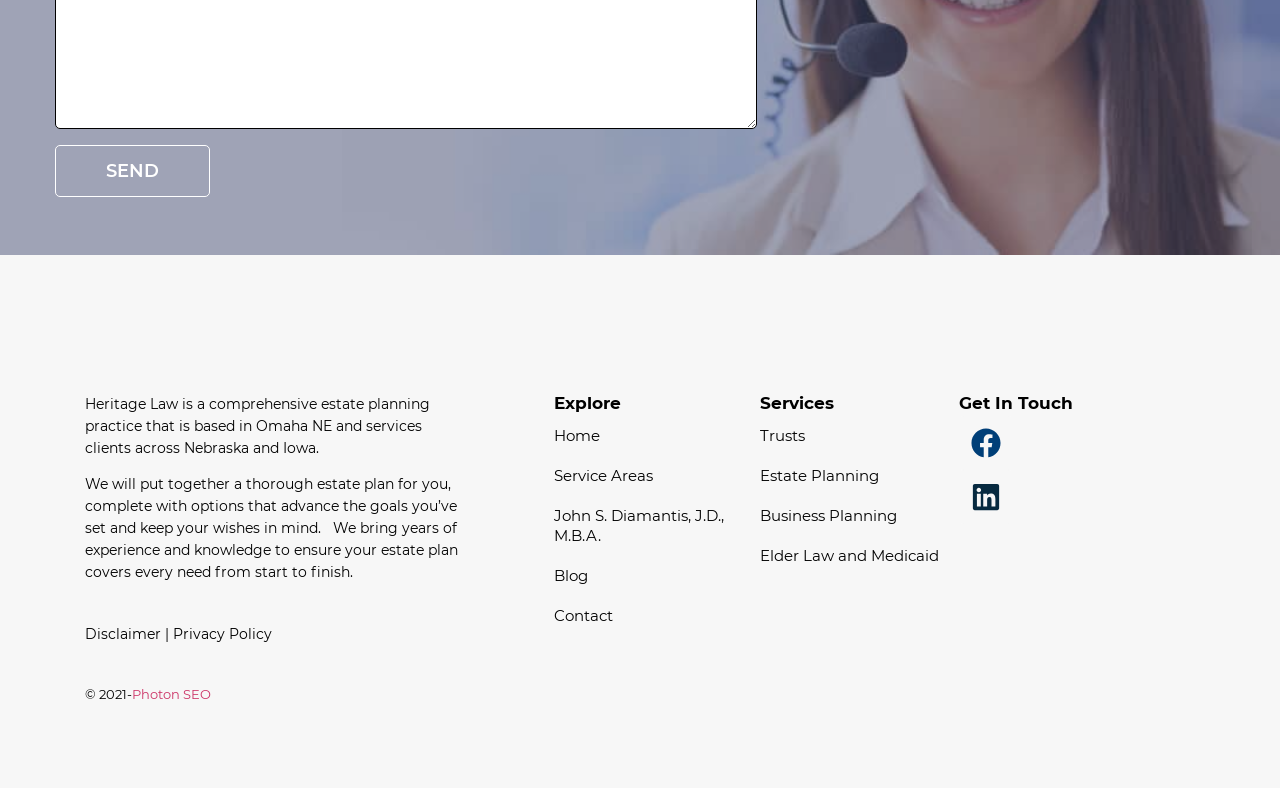Find and indicate the bounding box coordinates of the region you should select to follow the given instruction: "Read the Privacy Policy".

[0.135, 0.793, 0.212, 0.815]